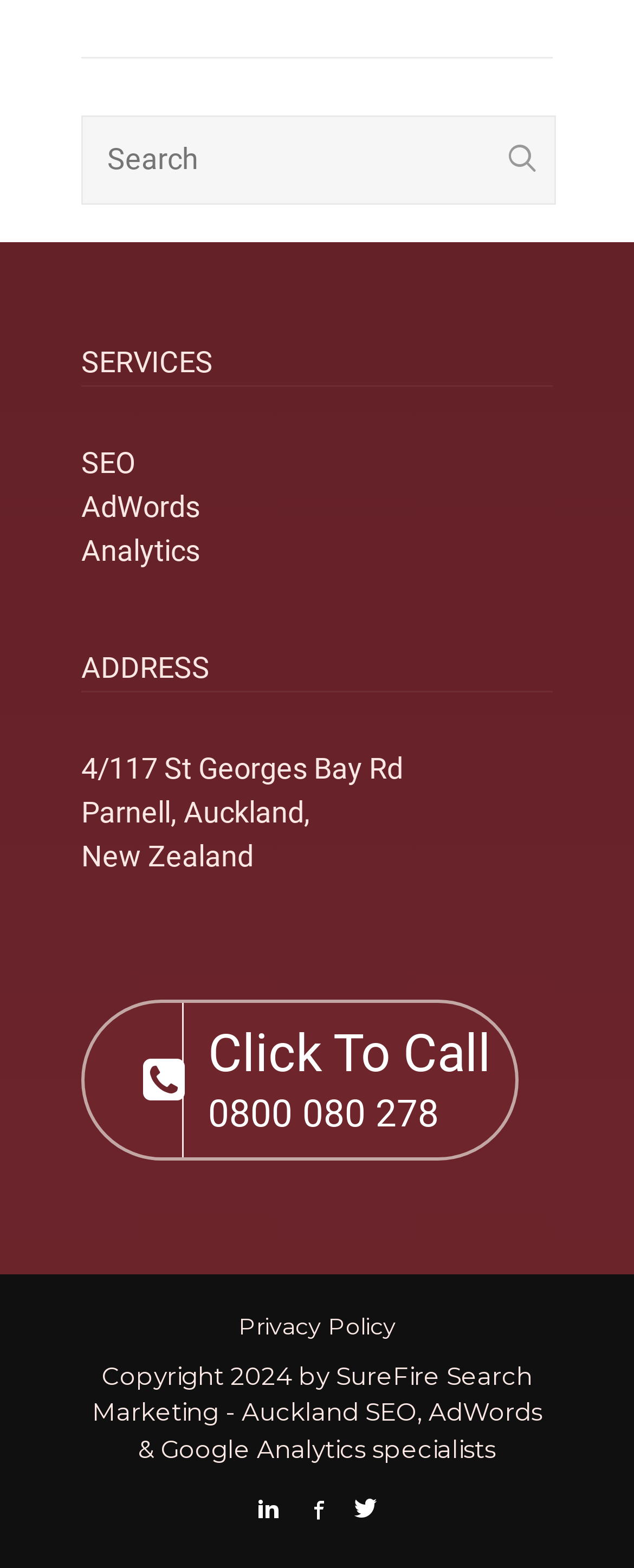Refer to the image and provide a thorough answer to this question:
What is the phone number to call?

I found the phone number by looking at the link element with the text ' Click To Call 0800 080 278'. The phone number is part of the link text.